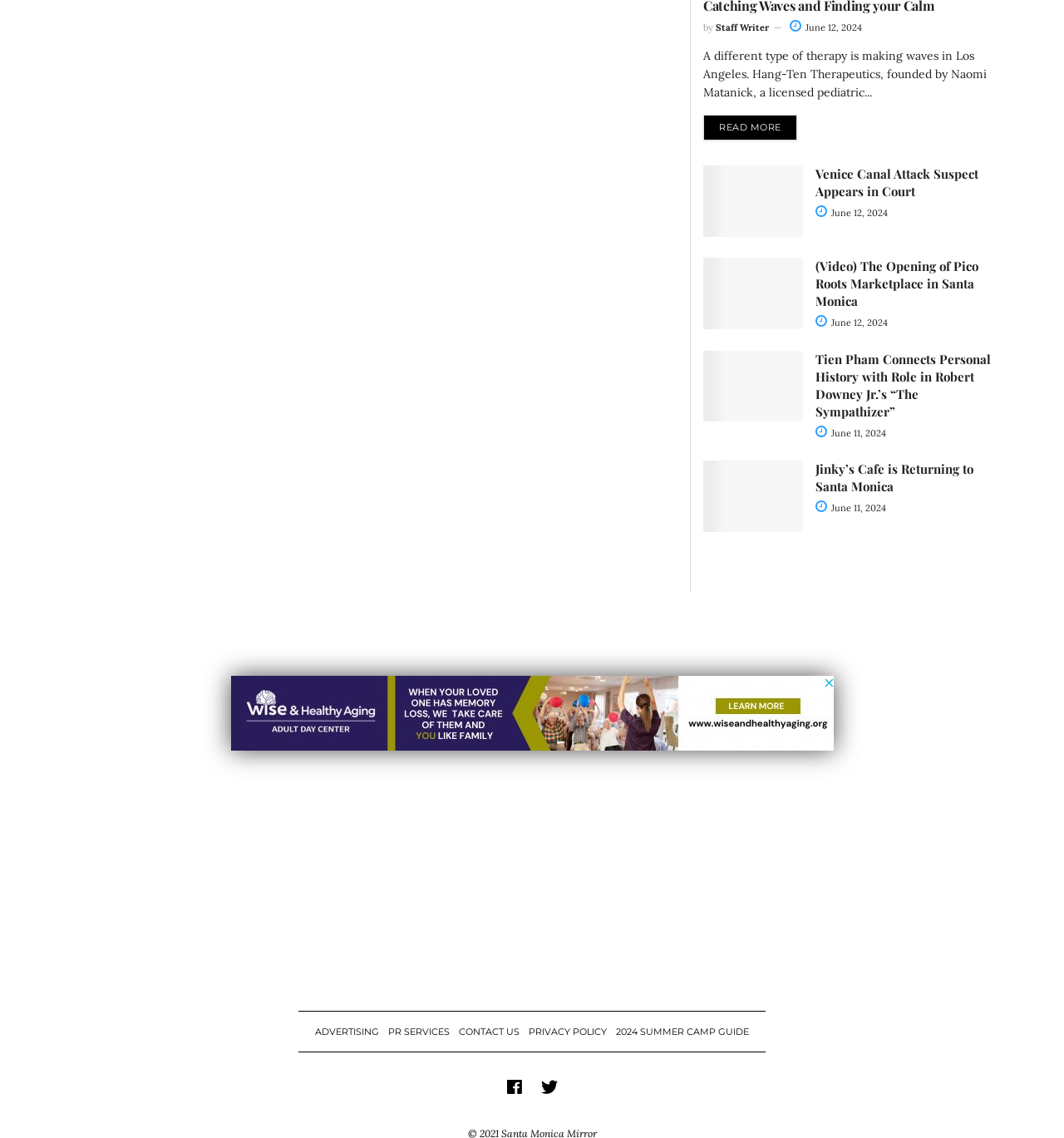Locate the bounding box coordinates of the item that should be clicked to fulfill the instruction: "Read more about Hang-Ten Therapeutics".

[0.661, 0.101, 0.749, 0.124]